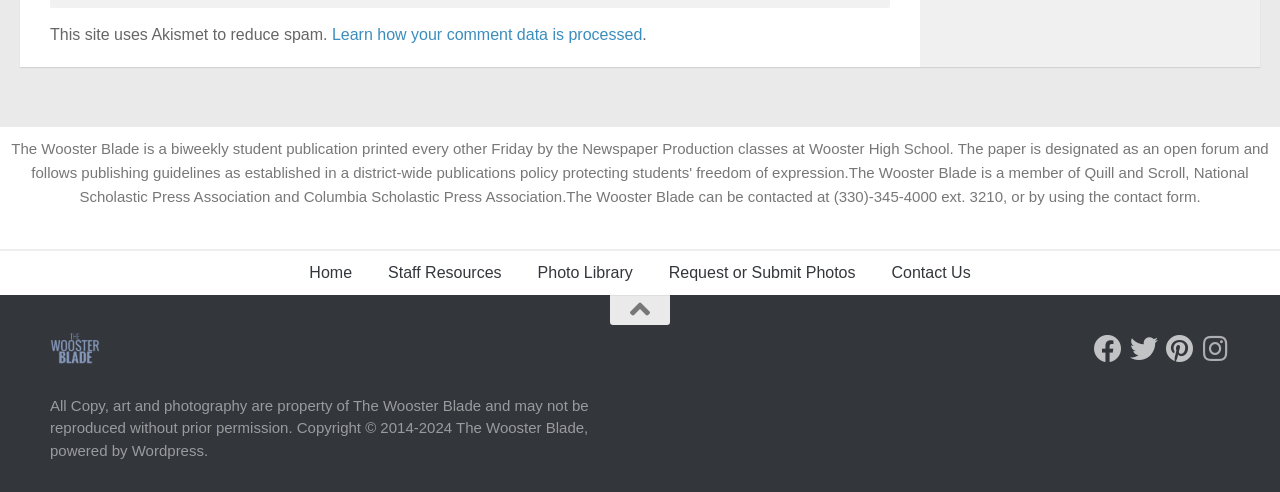Provide the bounding box coordinates of the UI element that matches the description: "Contact Us".

[0.682, 0.509, 0.772, 0.599]